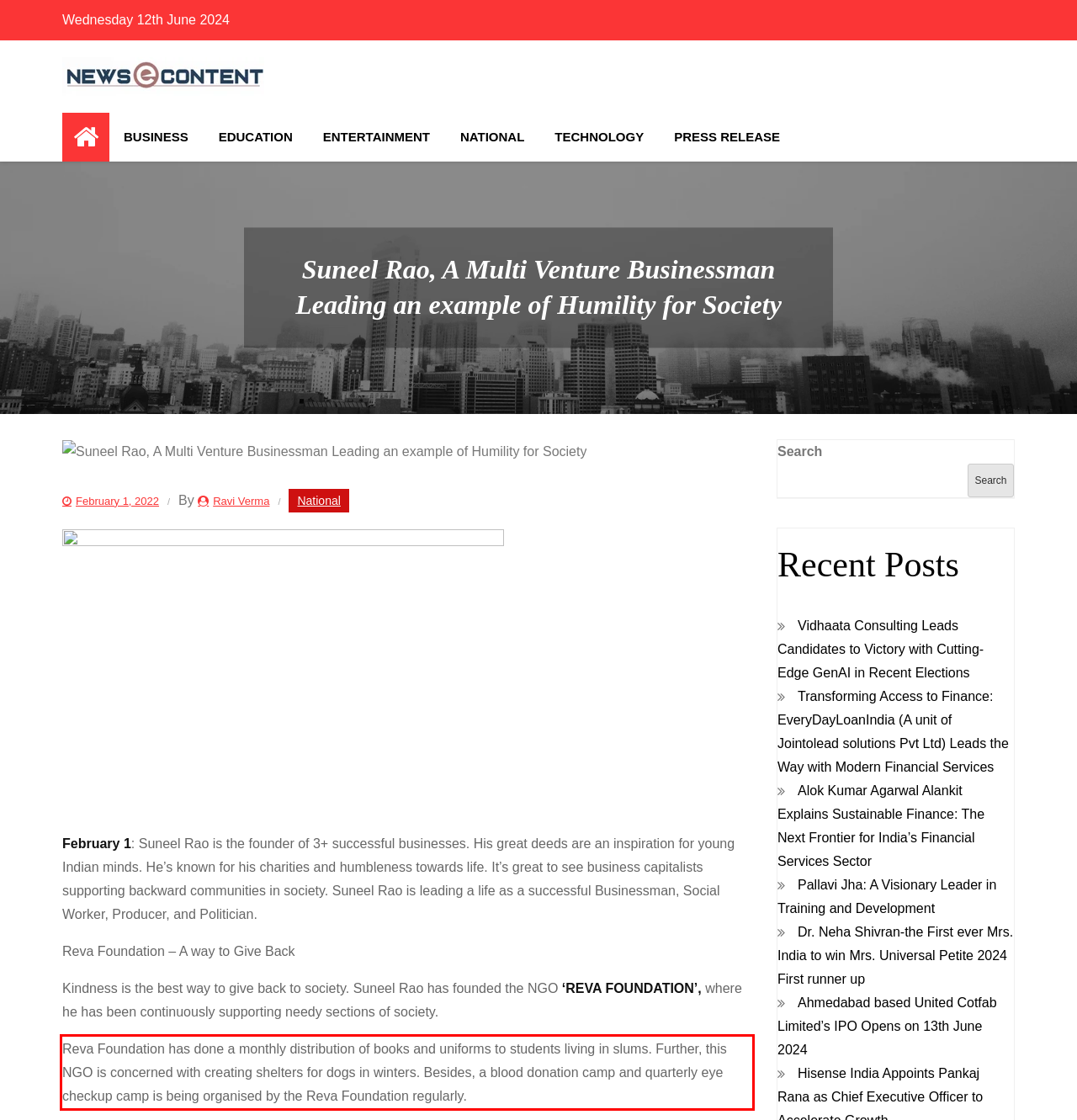You are given a screenshot showing a webpage with a red bounding box. Perform OCR to capture the text within the red bounding box.

Reva Foundation has done a monthly distribution of books and uniforms to students living in slums. Further, this NGO is concerned with creating shelters for dogs in winters. Besides, a blood donation camp and quarterly eye checkup camp is being organised by the Reva Foundation regularly.